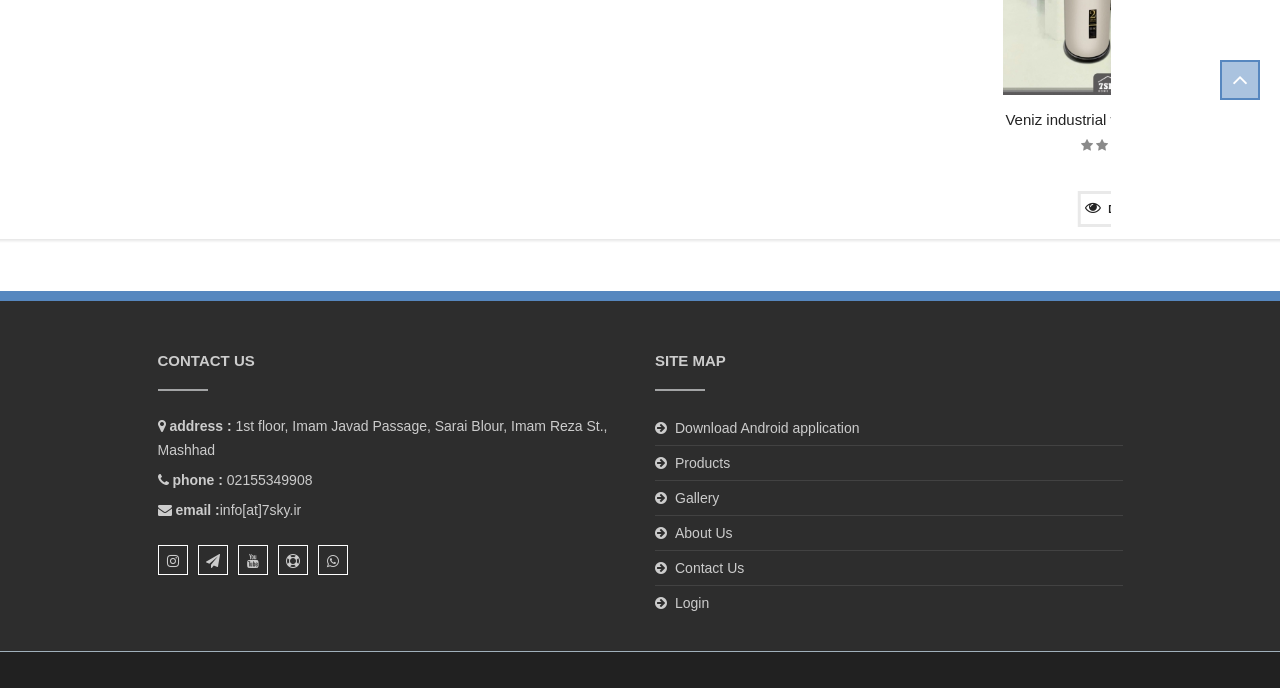Locate the bounding box coordinates of the element you need to click to accomplish the task described by this instruction: "Download the Android application".

[0.512, 0.597, 0.877, 0.646]